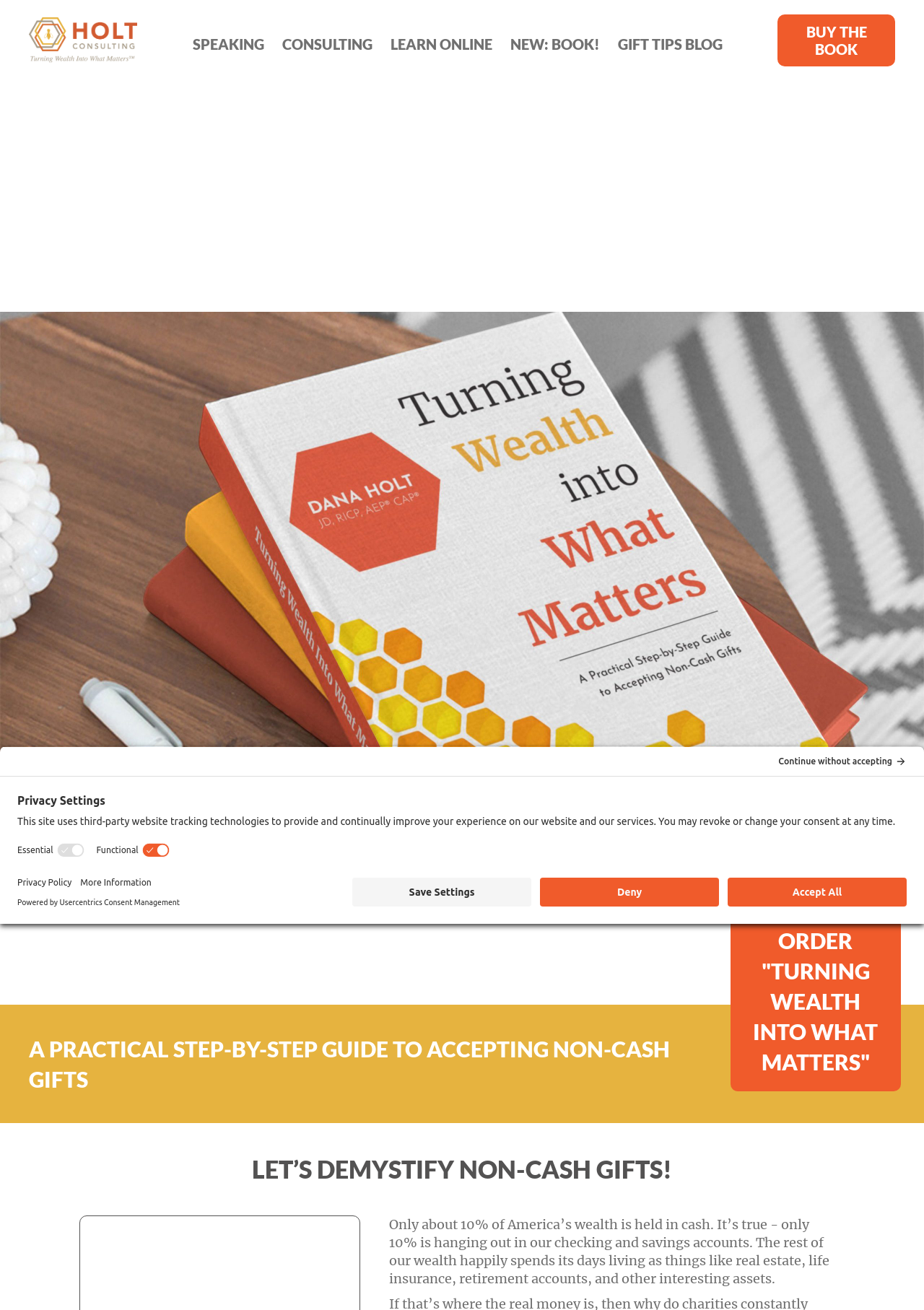Mark the bounding box of the element that matches the following description: "FA 2023".

None